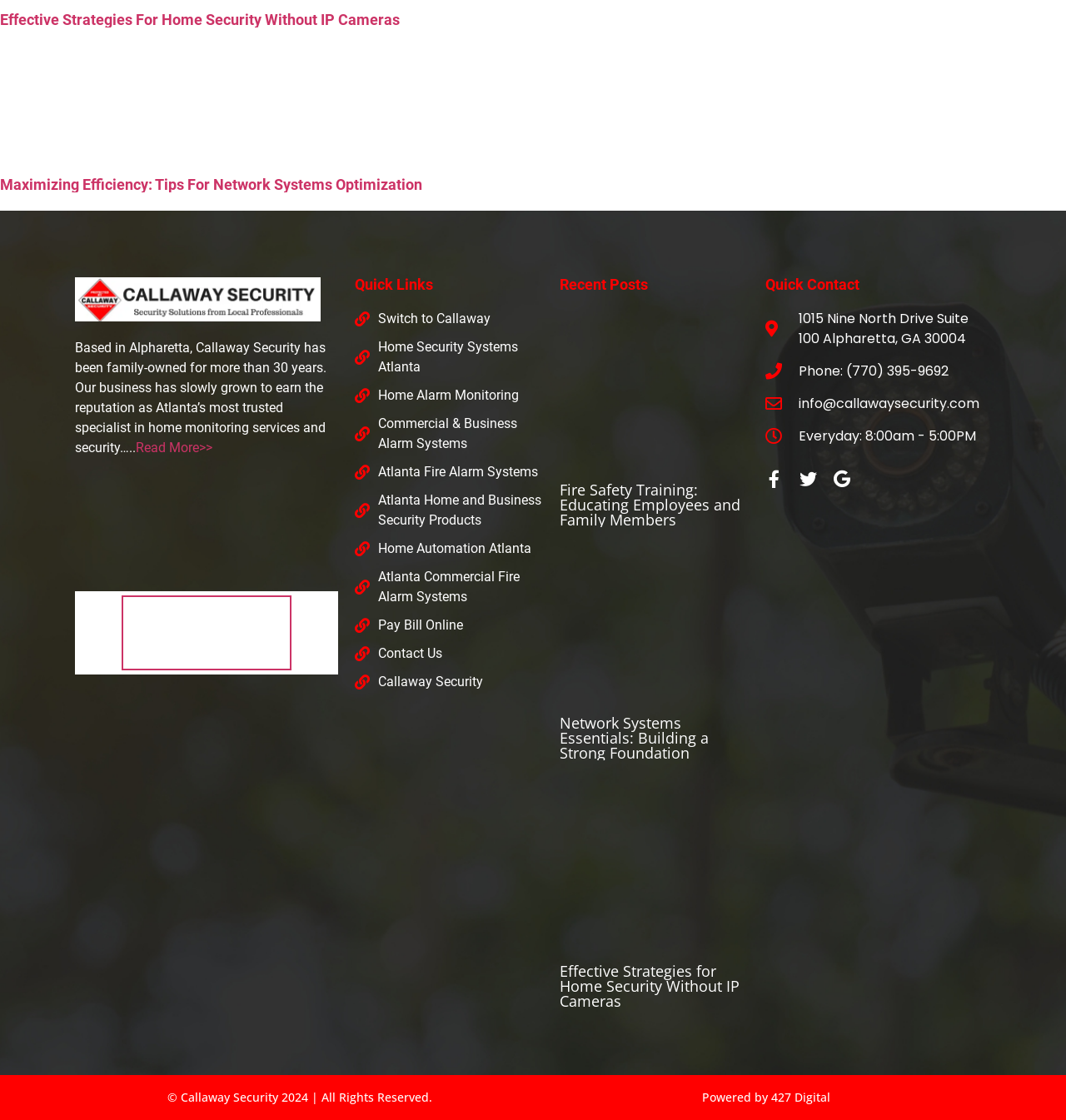Identify the bounding box coordinates for the UI element described as follows: "Contact Us". Ensure the coordinates are four float numbers between 0 and 1, formatted as [left, top, right, bottom].

[0.333, 0.575, 0.51, 0.593]